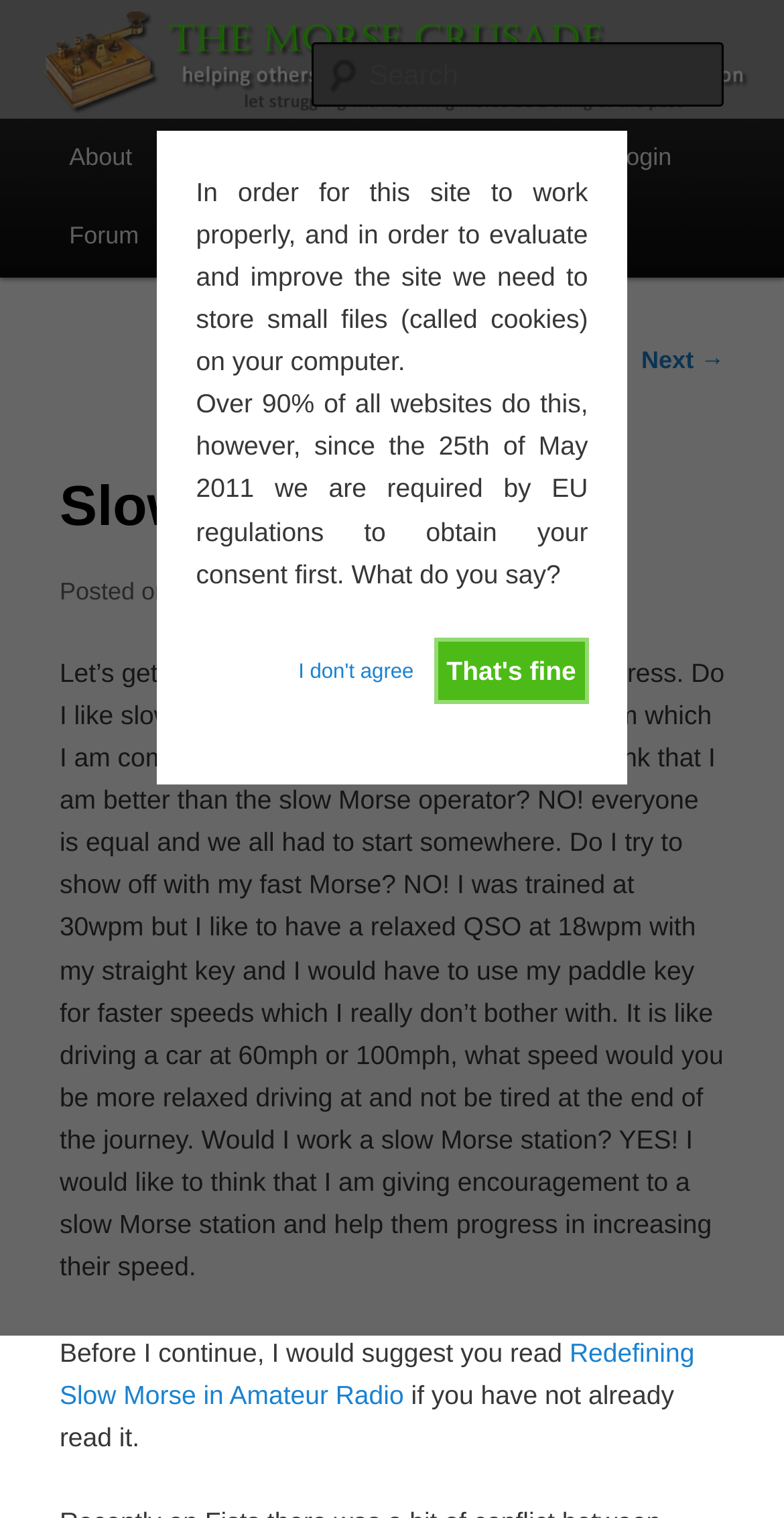Locate the bounding box of the UI element based on this description: "I don't agree". Provide four float numbers between 0 and 1 as [left, top, right, bottom].

[0.38, 0.42, 0.528, 0.456]